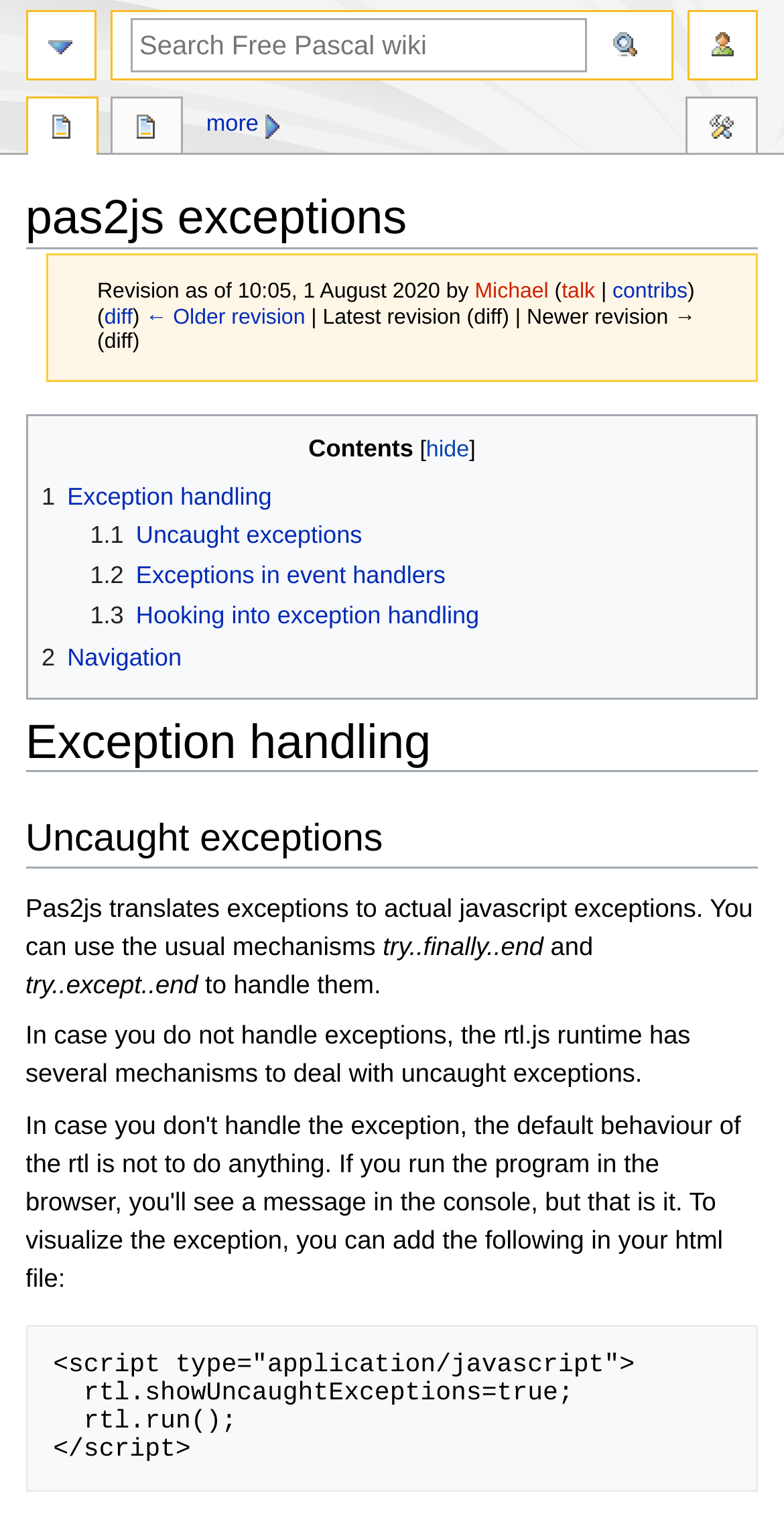Provide a comprehensive description of the webpage.

The webpage is about "pas2js exceptions" on the Free Pascal wiki. At the top, there is a heading with the title "pas2js exceptions" followed by a revision information section that includes the date, time, and contributor's name. Below this section, there are links to navigate to older or newer revisions.

On the left side, there are navigation links, including "Jump to navigation", "Jump to search", and "Page actions" with sub-links to "page", "discussion", "more", and "tools". There is also a search bar with a "Go" button.

The main content of the page is divided into sections. The first section is a navigation menu with a "Contents" heading, which includes links to different topics, such as "Exception handling", "Uncaught exceptions", and "Navigation". 

The "Exception handling" section explains how pas2js translates exceptions to actual JavaScript exceptions and how to handle them using try-finally-end and try-except-end mechanisms. There is also a code snippet example provided.

Throughout the page, there are no images, but there are many links to navigate to different parts of the wiki or to perform specific actions.